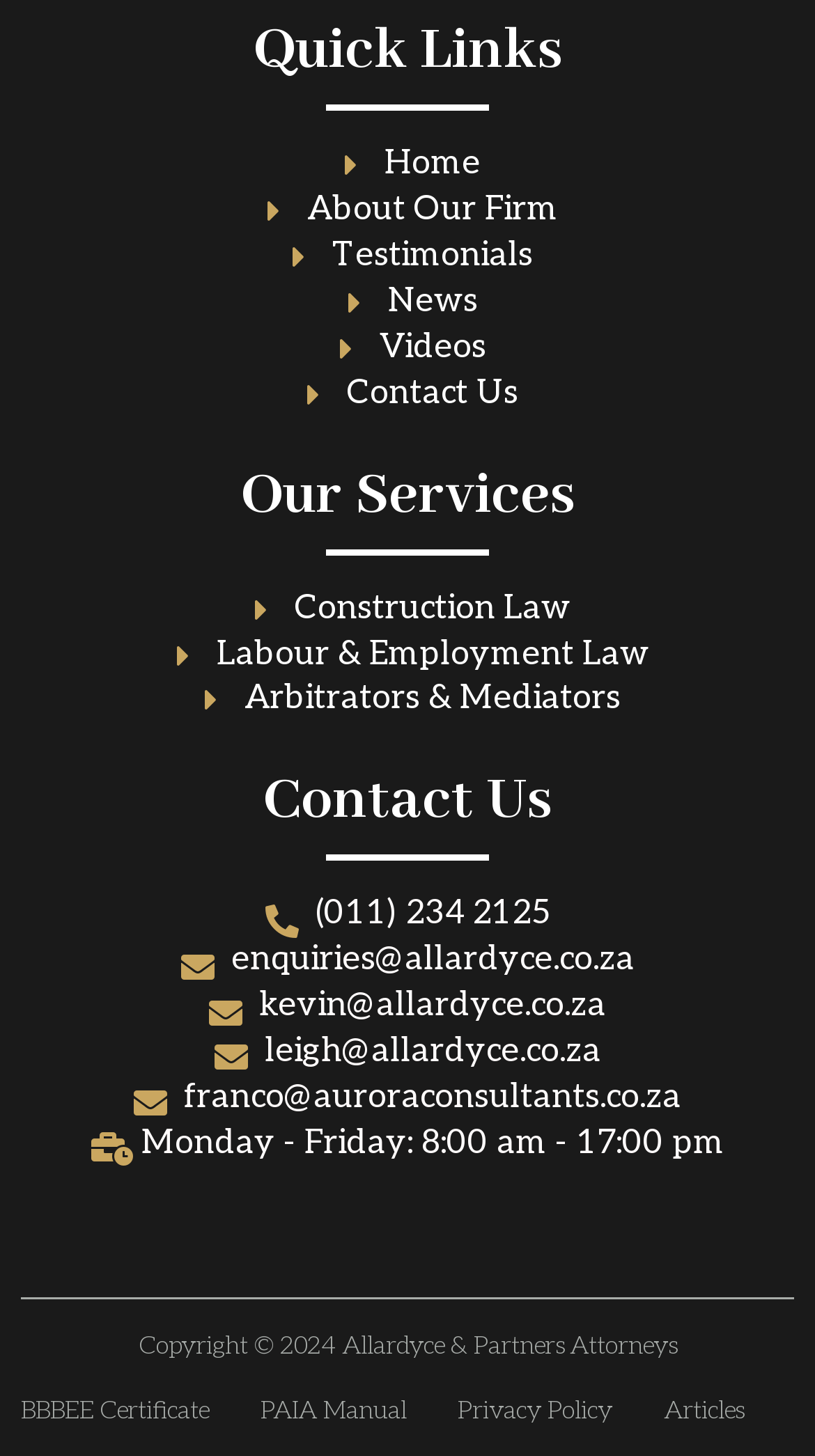Based on what you see in the screenshot, provide a thorough answer to this question: What is the copyright year of the webpage?

The copyright year of the webpage is '2024' because it is mentioned in the copyright notice at the bottom of the webpage, which is located with a bounding box coordinate of [0.171, 0.913, 0.829, 0.935].